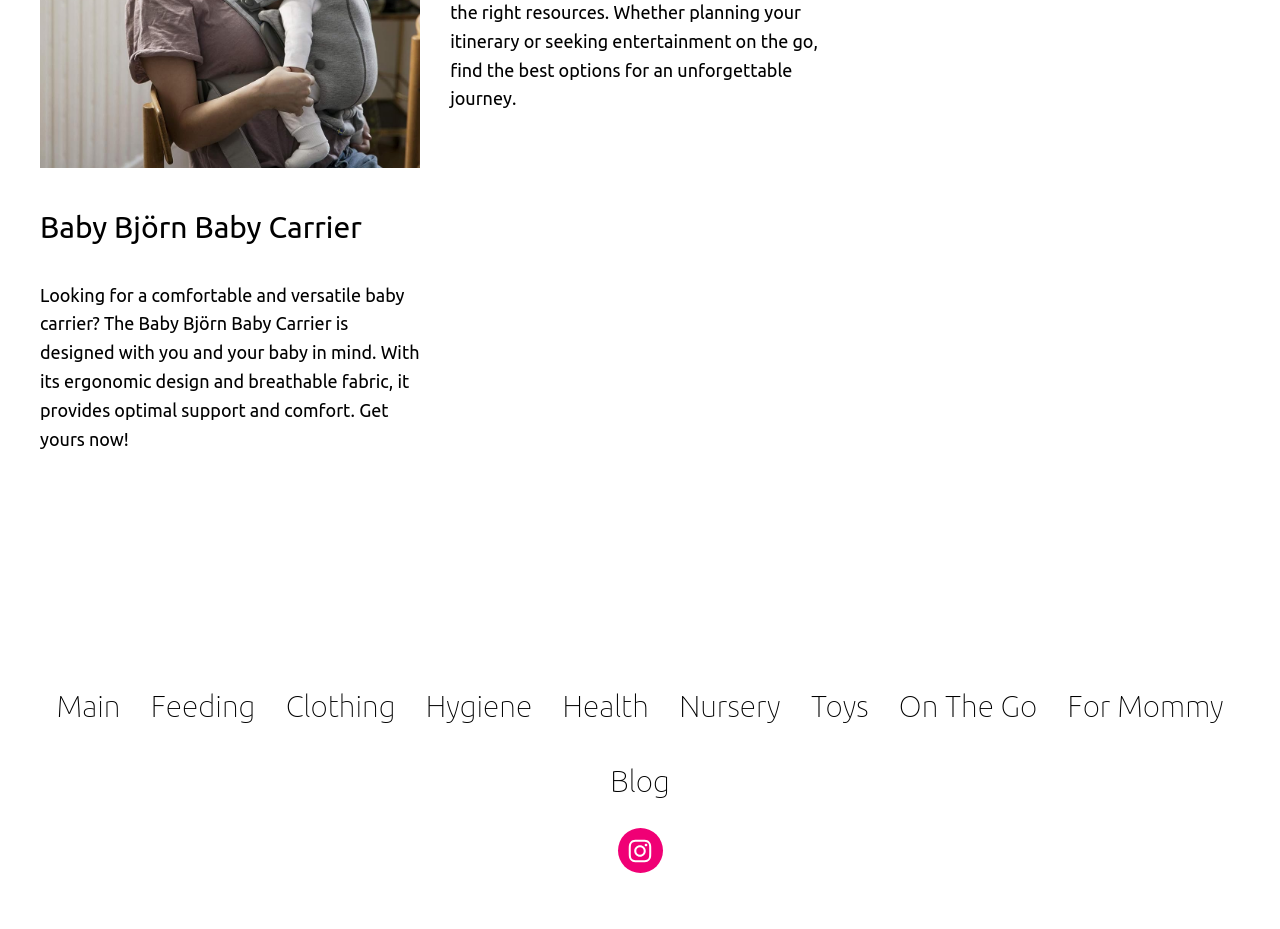Specify the bounding box coordinates (top-left x, top-left y, bottom-right x, bottom-right y) of the UI element in the screenshot that matches this description: Instagram

[0.482, 0.891, 0.518, 0.94]